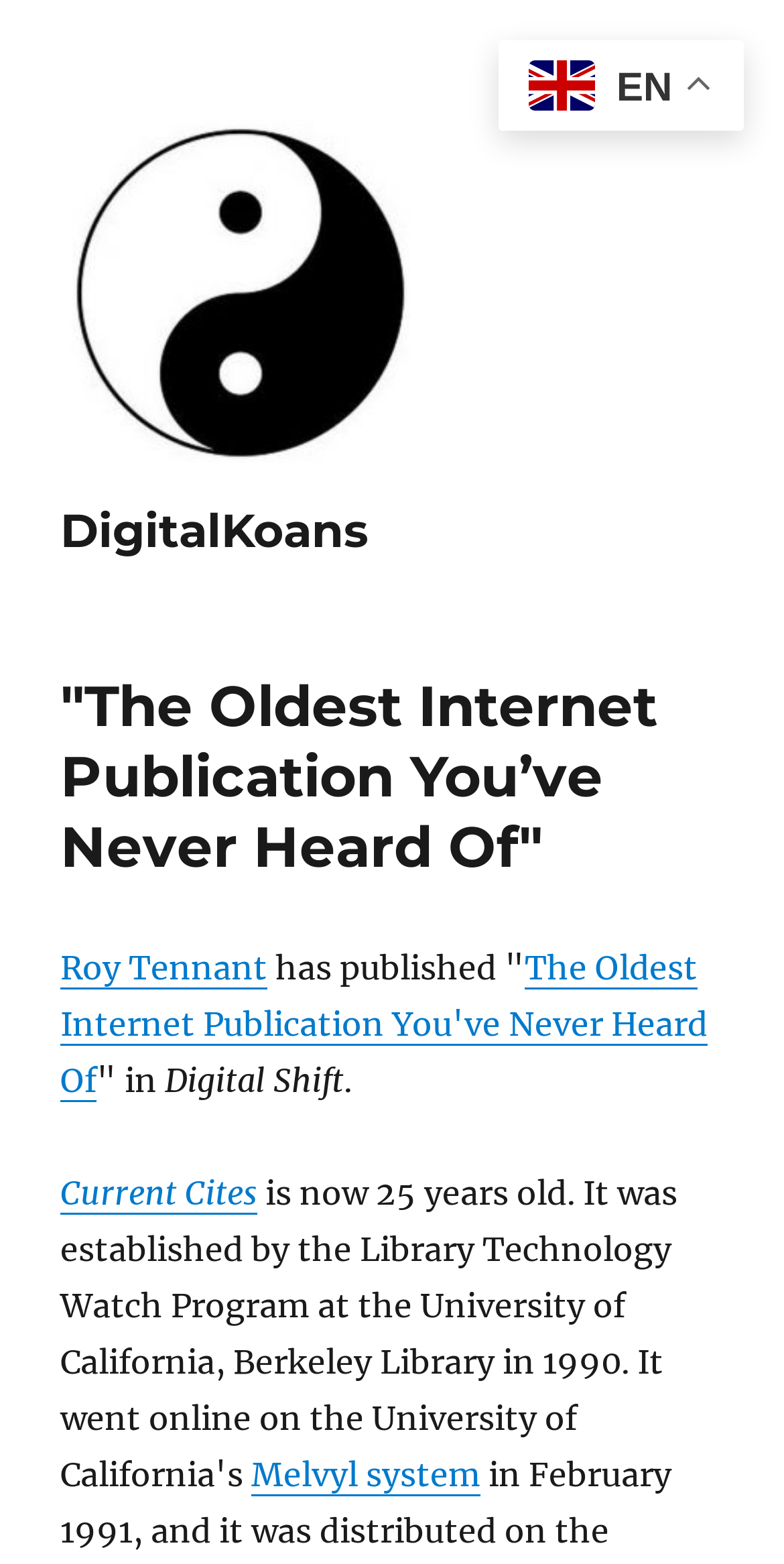What is the principal heading displayed on the webpage?

"The Oldest Internet Publication You’ve Never Heard Of"